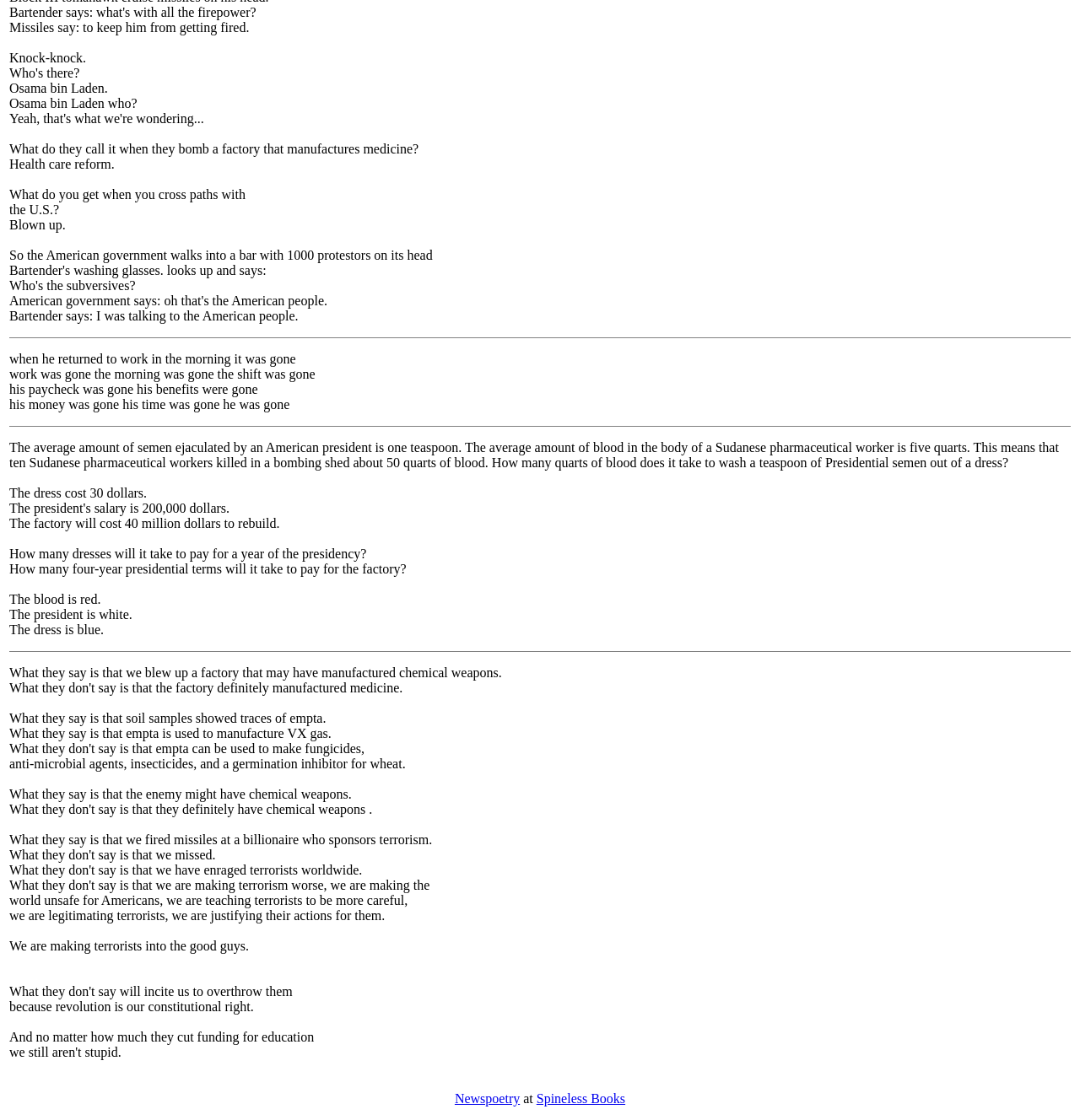What is the topic of the joke about Osama bin Laden?
Carefully analyze the image and provide a thorough answer to the question.

The webpage contains a series of jokes and witty one-liners, and one of them is a knock-knock joke about Osama bin Laden, which is a play on words and a clever use of language.